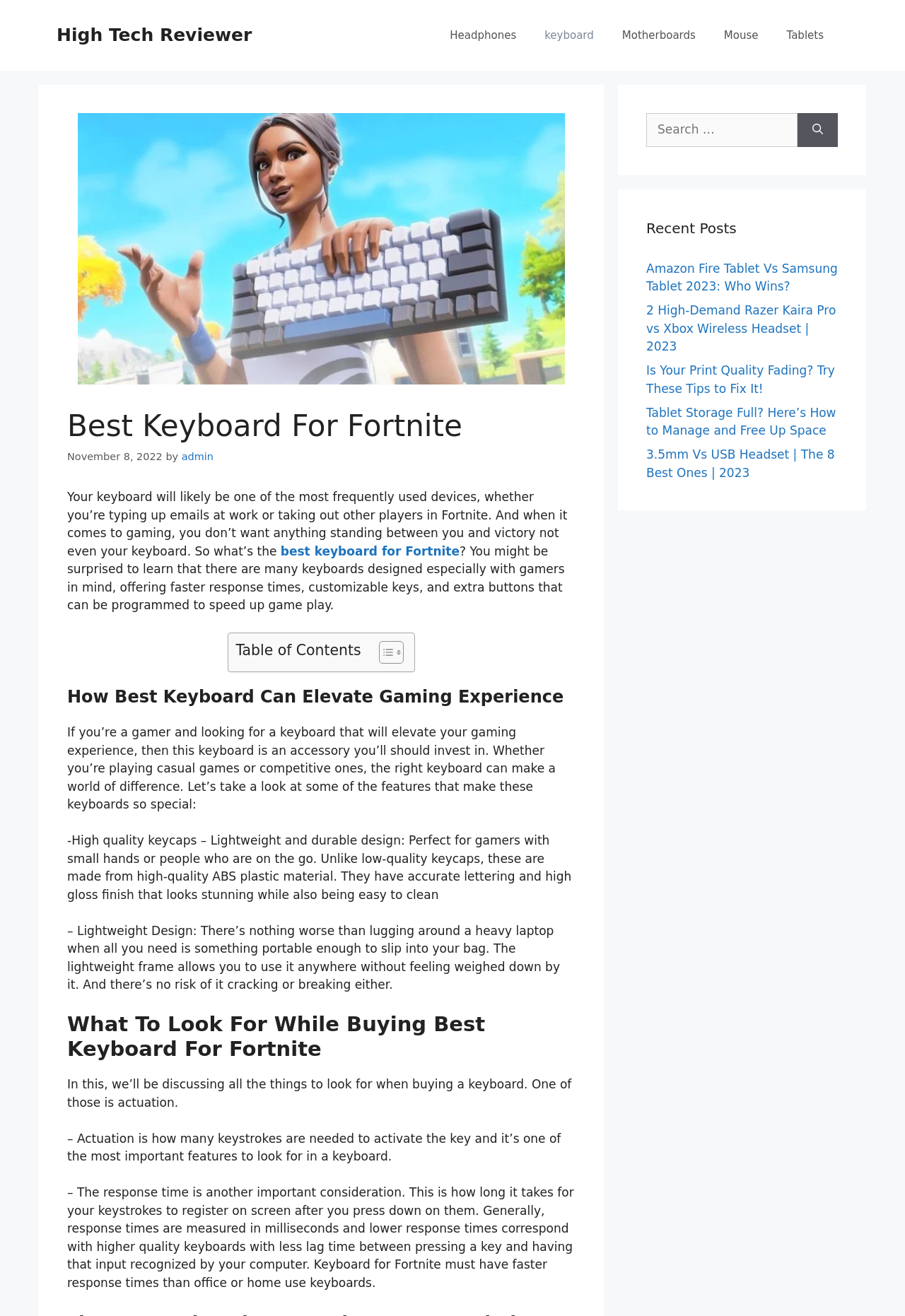Can you identify and provide the main heading of the webpage?

Best Keyboard For Fortnite